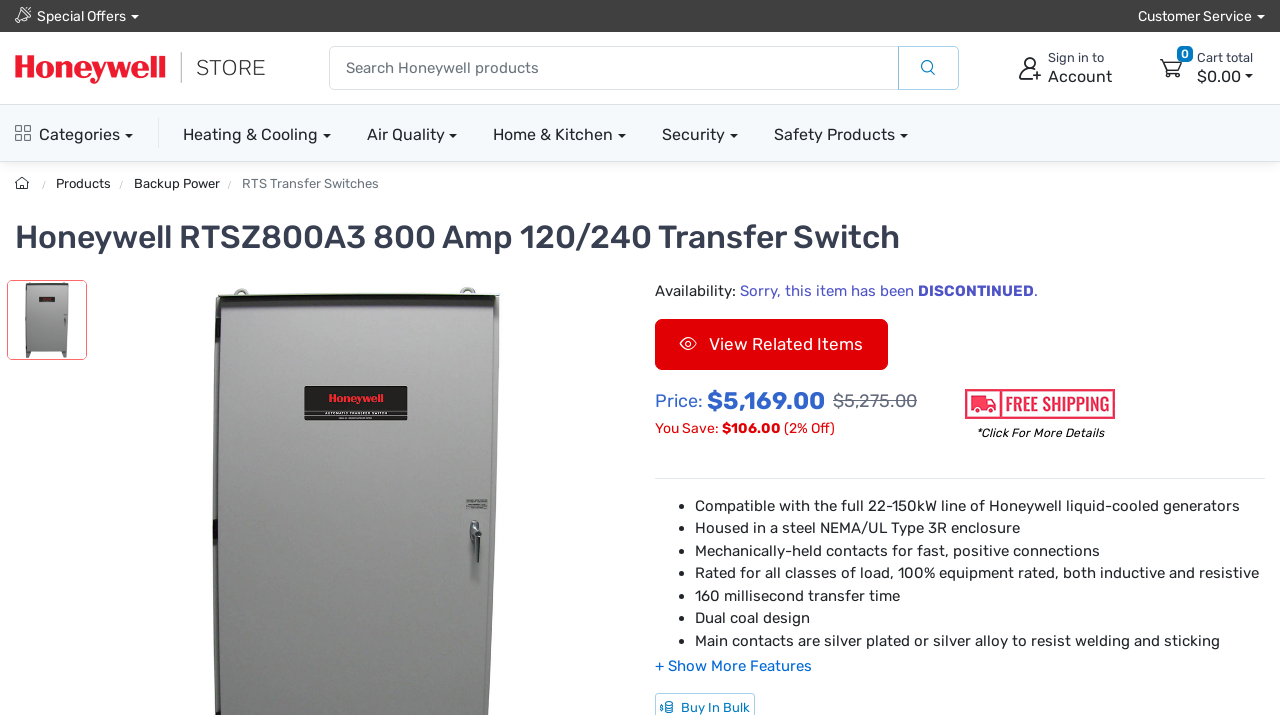What is the main heading of this webpage? Please extract and provide it.

Honeywell RTSZ800A3 800 Amp 120/240 Transfer Switch